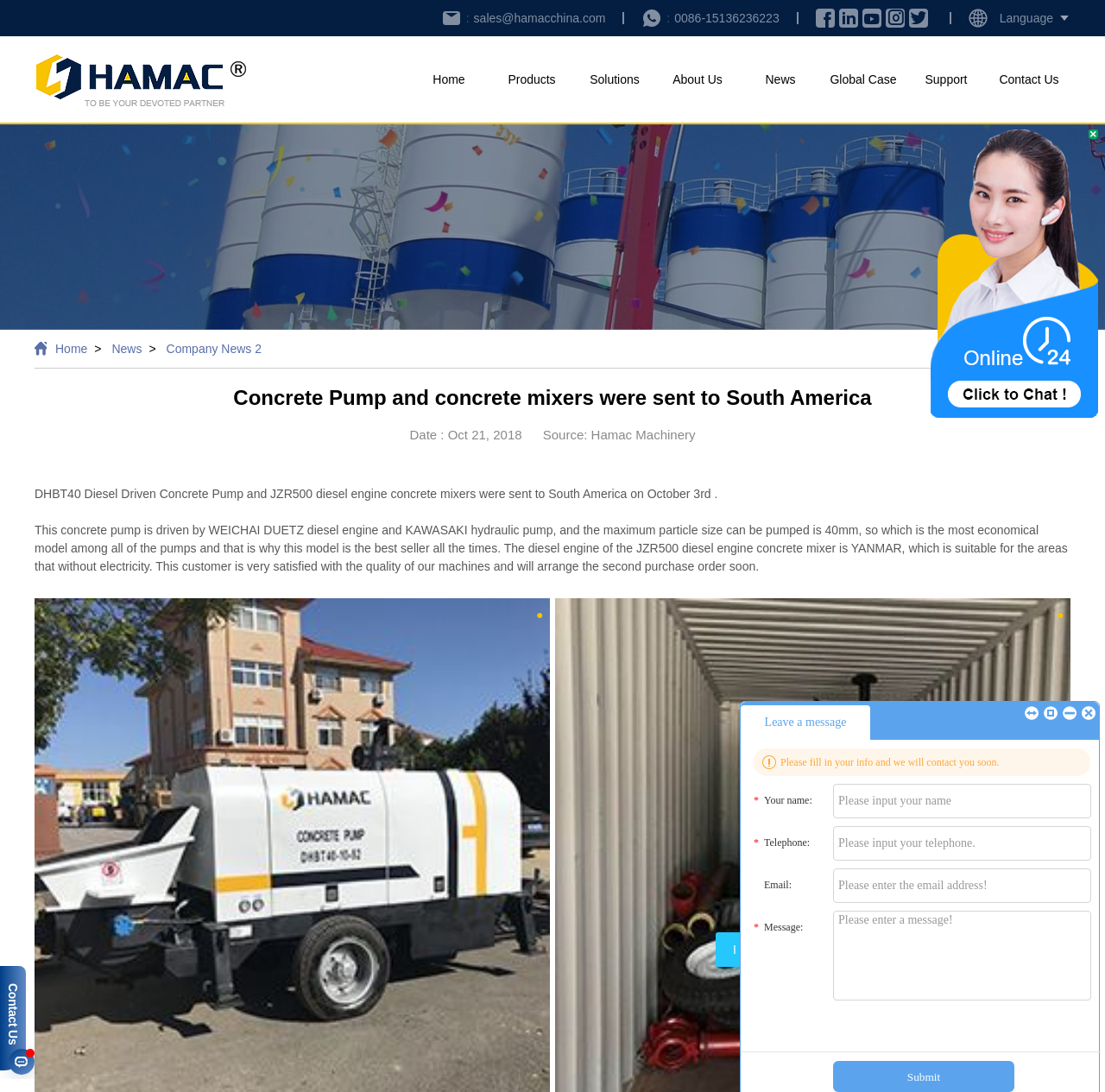Refer to the element description Company News 2 and identify the corresponding bounding box in the screenshot. Format the coordinates as (top-left x, top-left y, bottom-right x, bottom-right y) with values in the range of 0 to 1.

[0.15, 0.313, 0.237, 0.326]